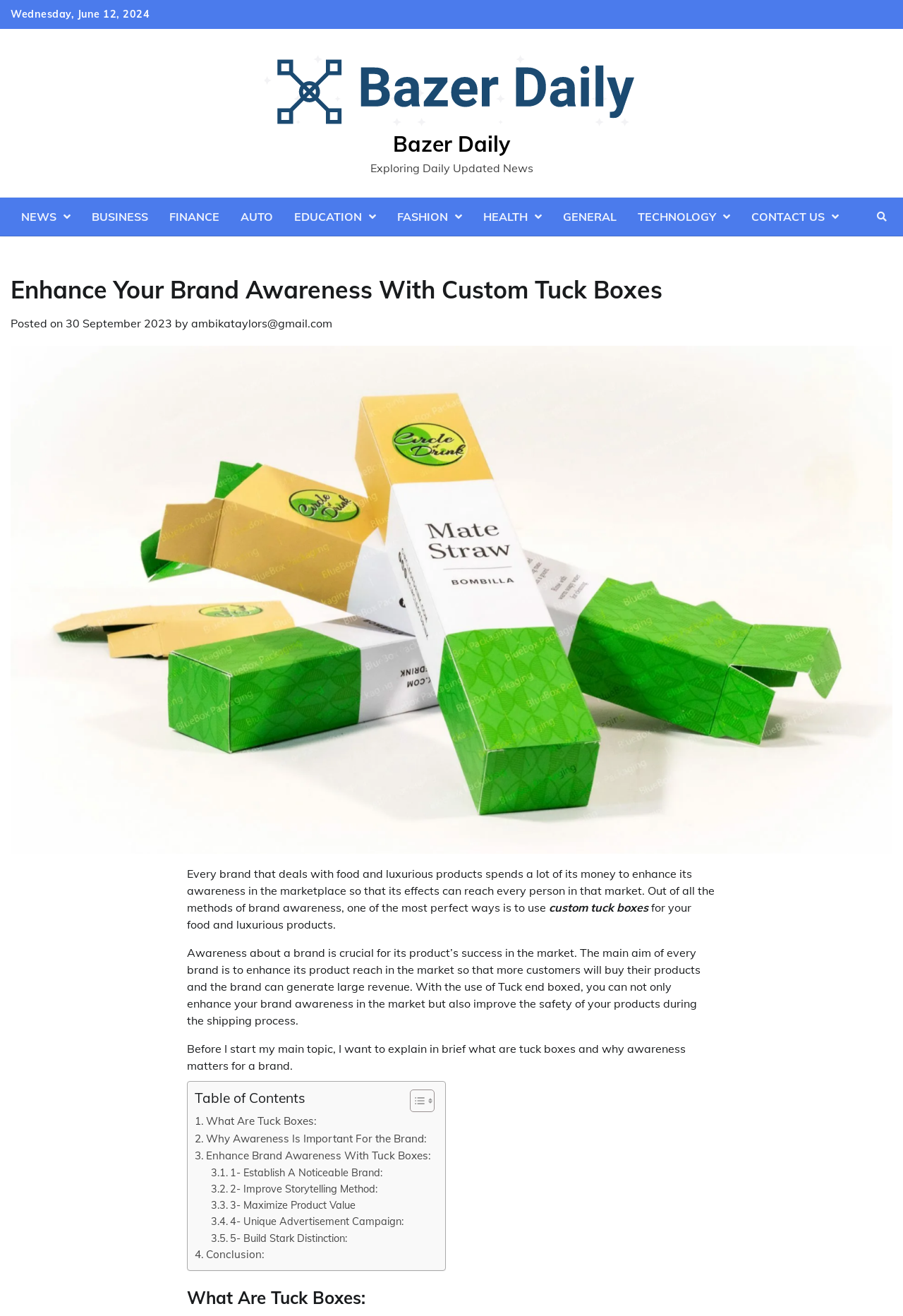What is the main aim of every brand?
Provide a fully detailed and comprehensive answer to the question.

I understood the main aim of every brand by reading the article's content. The article states that the main aim of every brand is to enhance its product reach in the market, so that more customers will buy their products and the brand can generate large revenue.